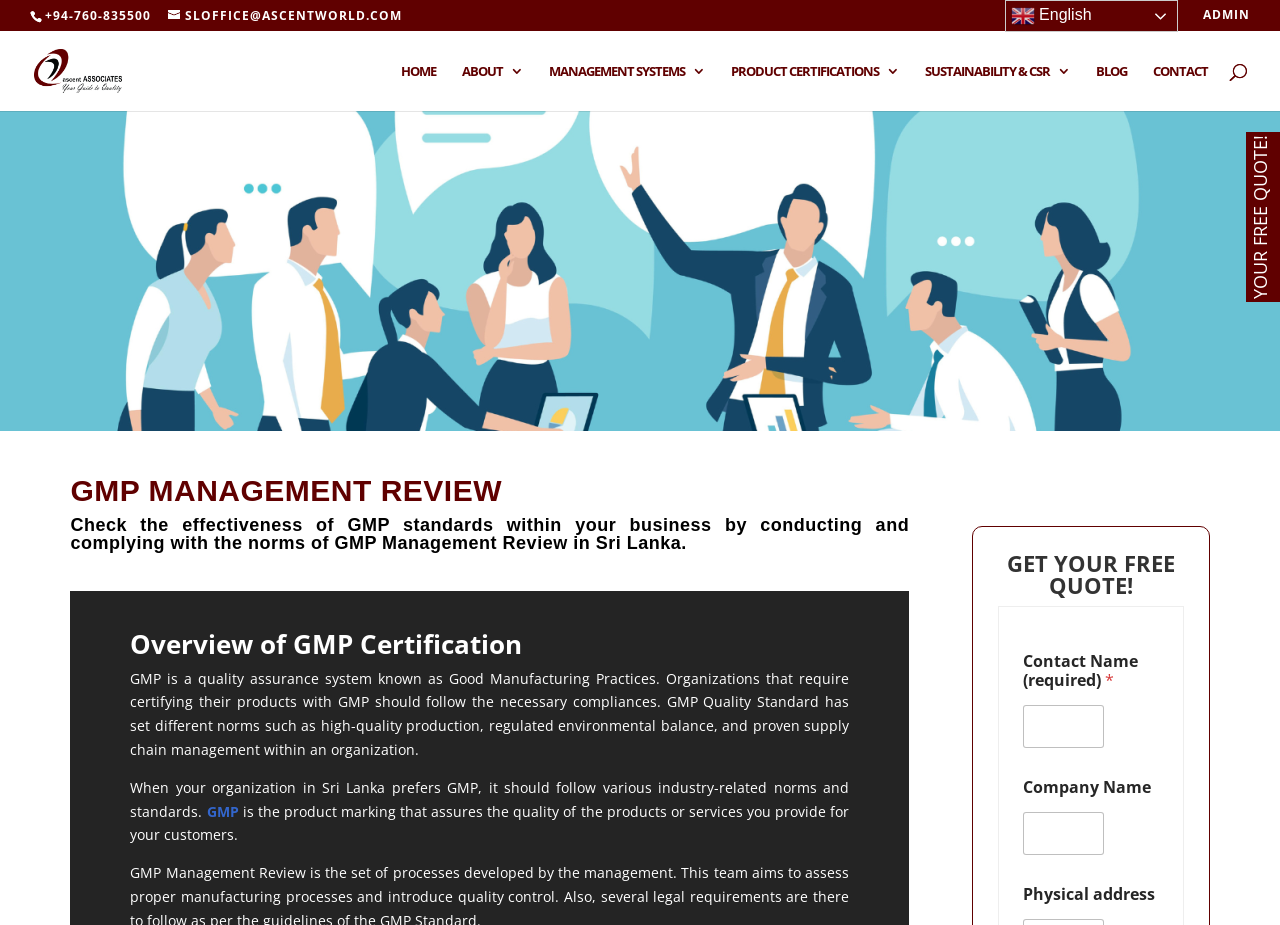Determine the bounding box for the described HTML element: "name="s" placeholder="Search …" title="Search for:"". Ensure the coordinates are four float numbers between 0 and 1 in the format [left, top, right, bottom].

[0.053, 0.033, 0.953, 0.035]